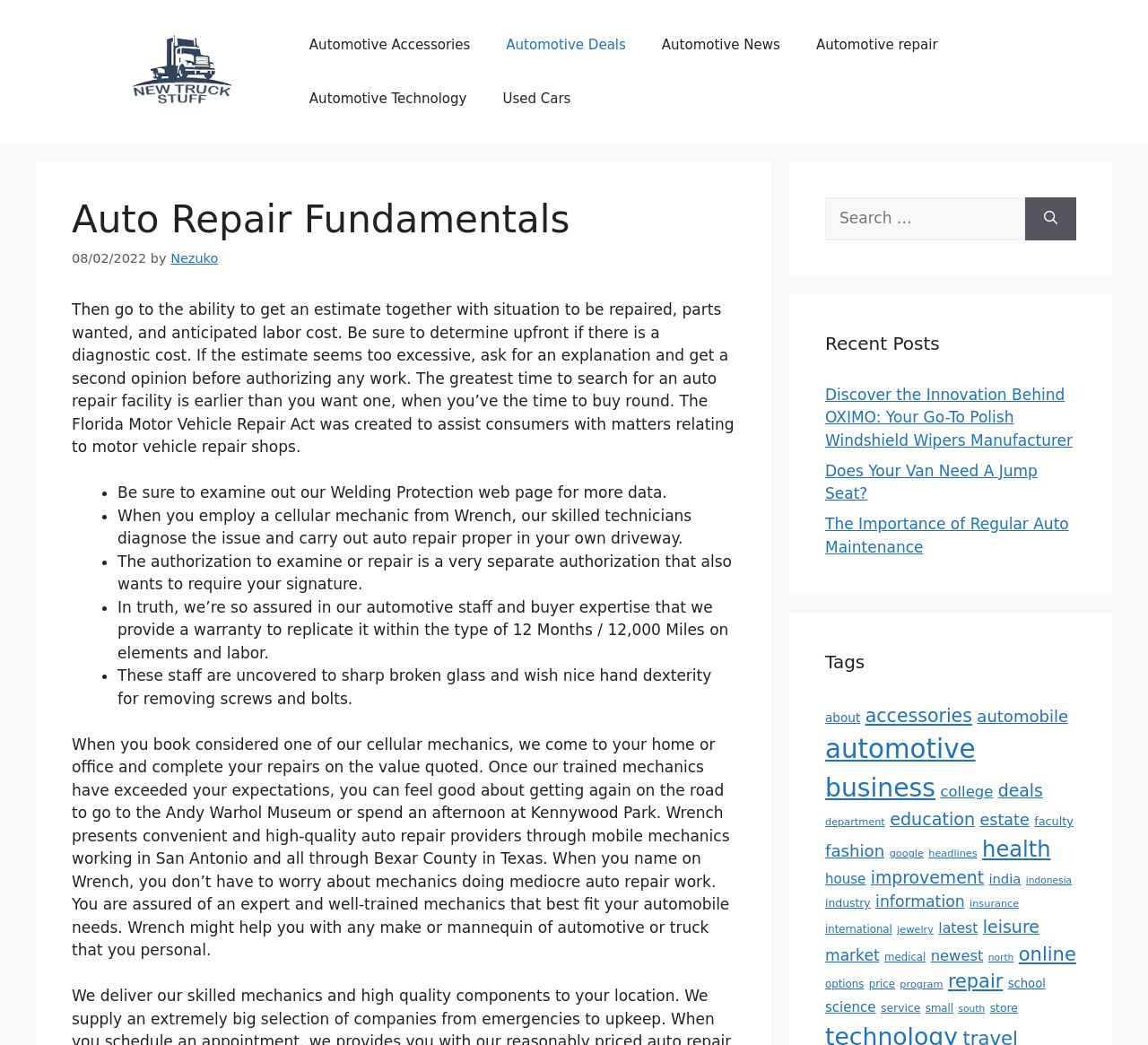Can you locate the main headline on this webpage and provide its text content?

Auto Repair Fundamentals